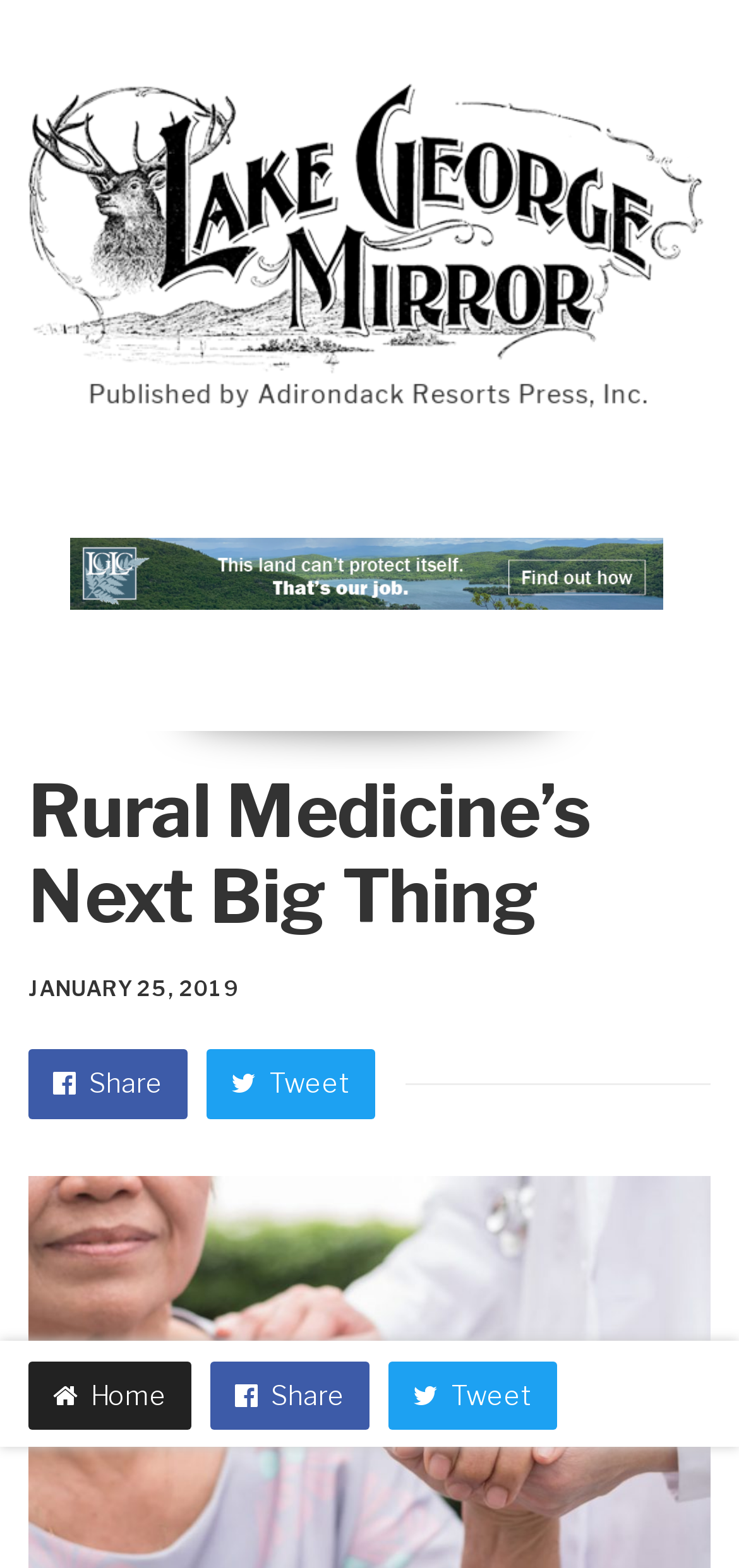What is the date of the article?
Using the image, answer in one word or phrase.

JANUARY 25, 2019